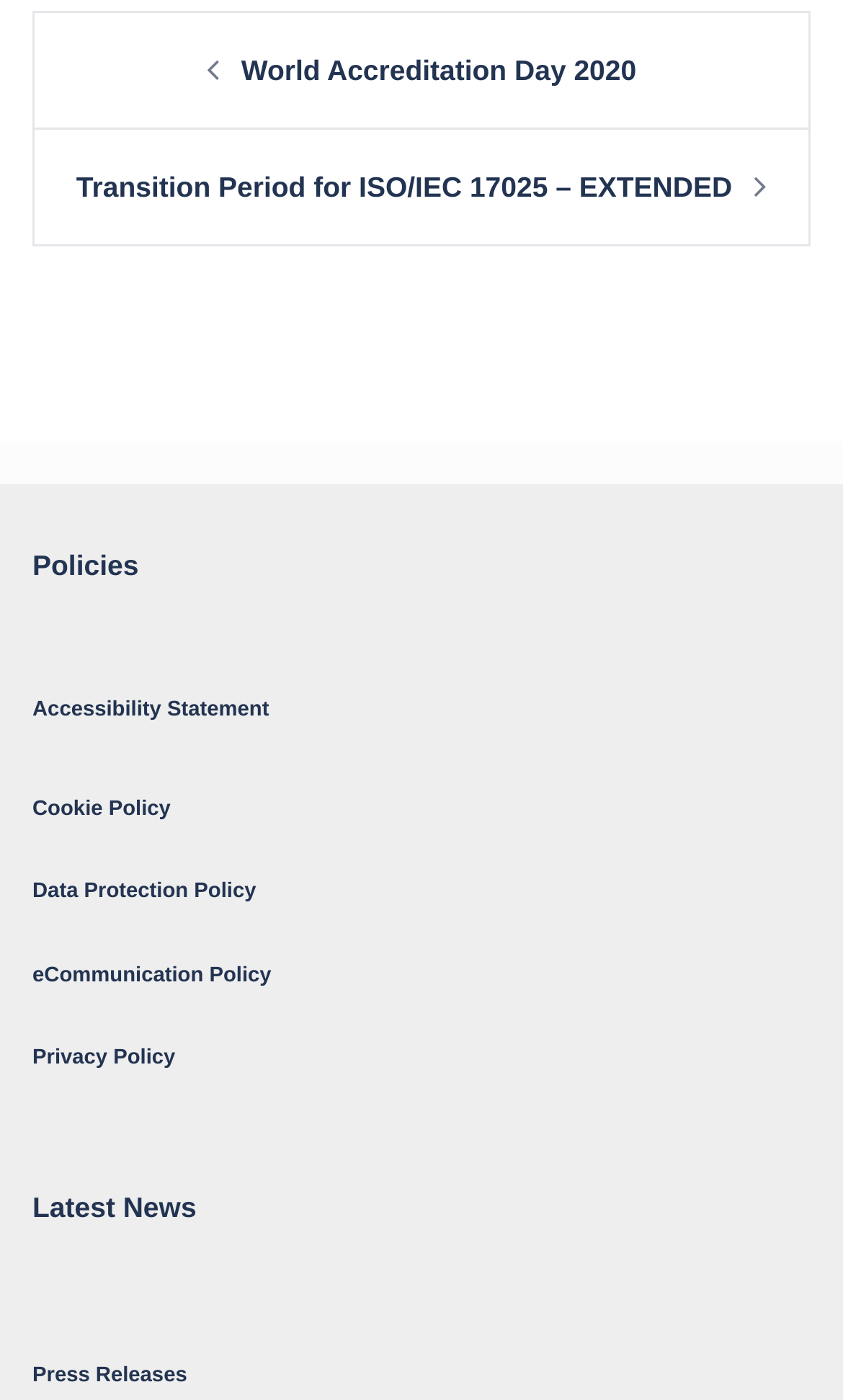Highlight the bounding box coordinates of the element you need to click to perform the following instruction: "Read Data Protection Policy."

[0.038, 0.619, 0.304, 0.642]